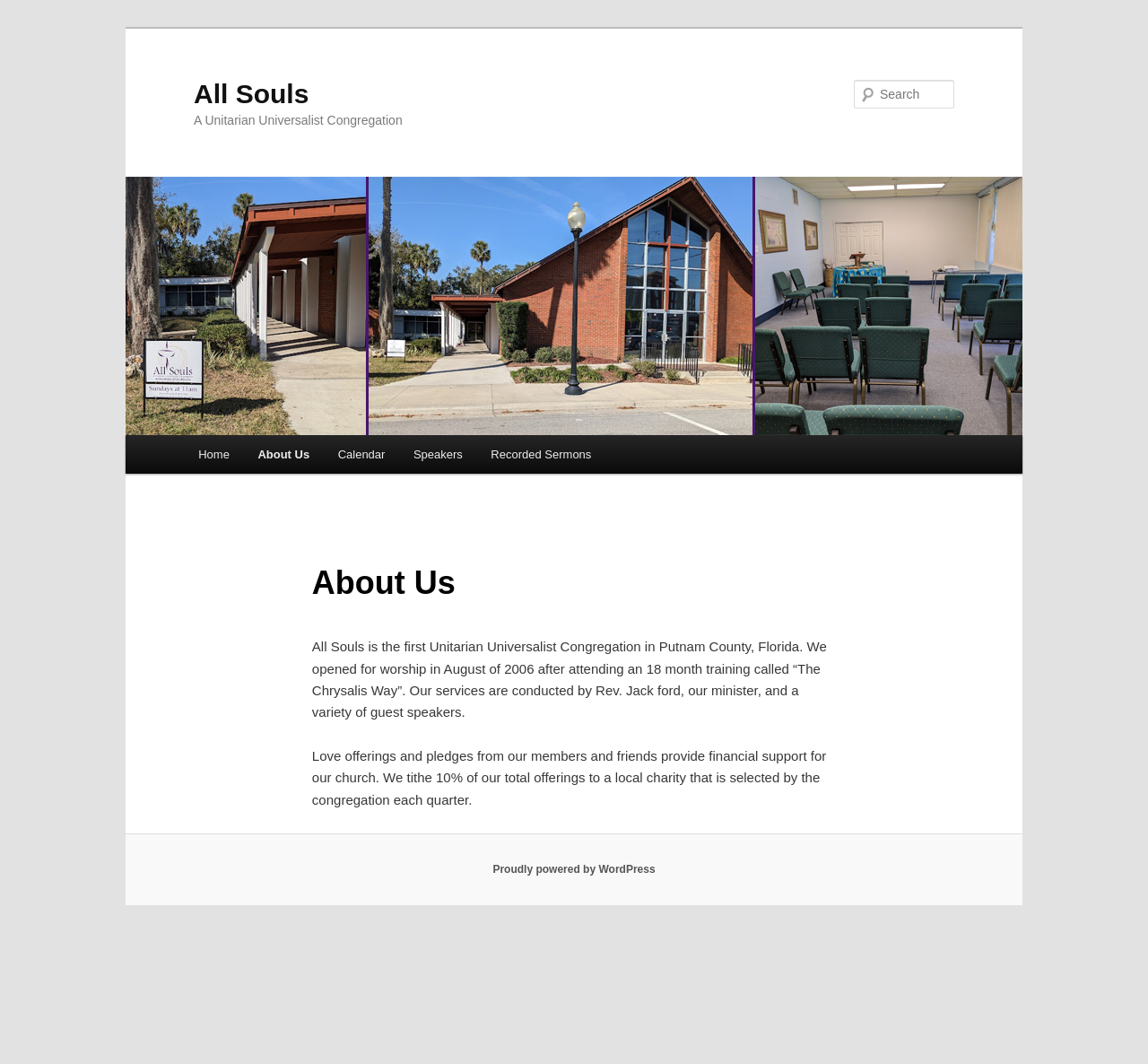What is the purpose of the textbox?
Provide a short answer using one word or a brief phrase based on the image.

Search